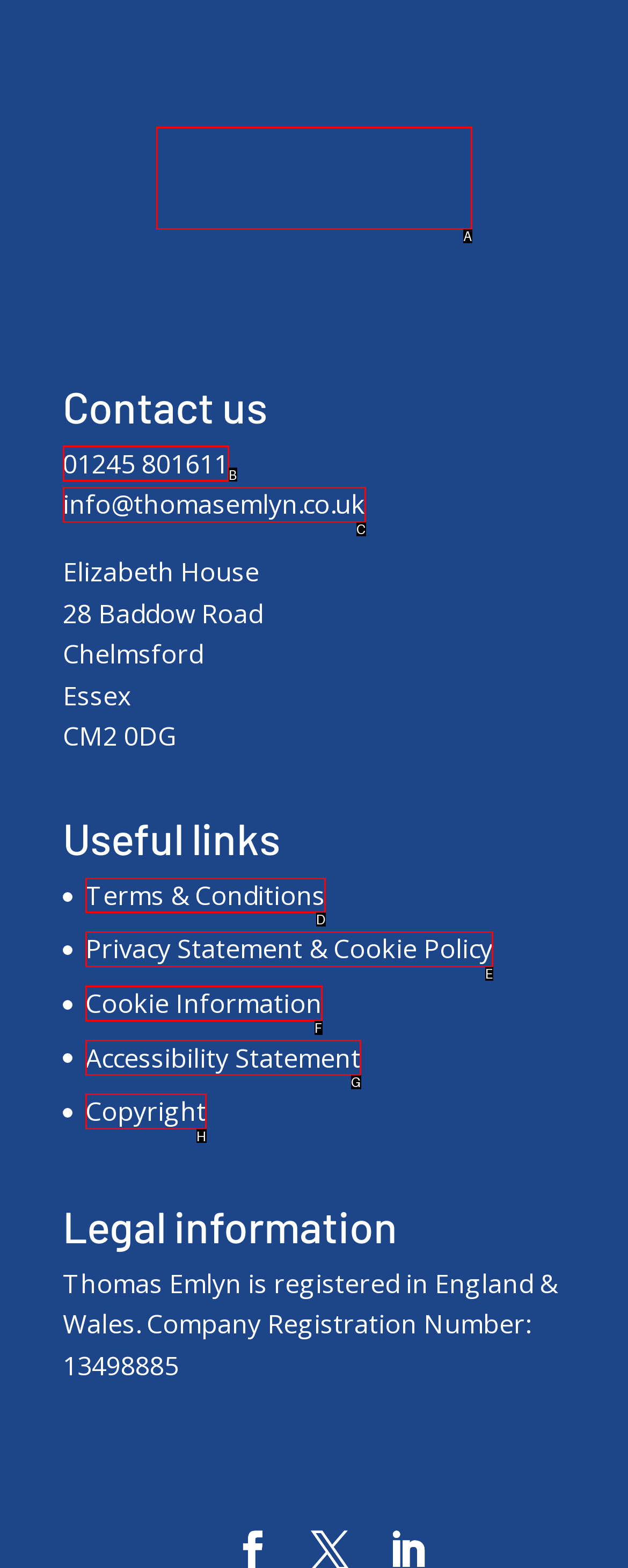Select the proper UI element to click in order to perform the following task: View Terms & Conditions. Indicate your choice with the letter of the appropriate option.

D